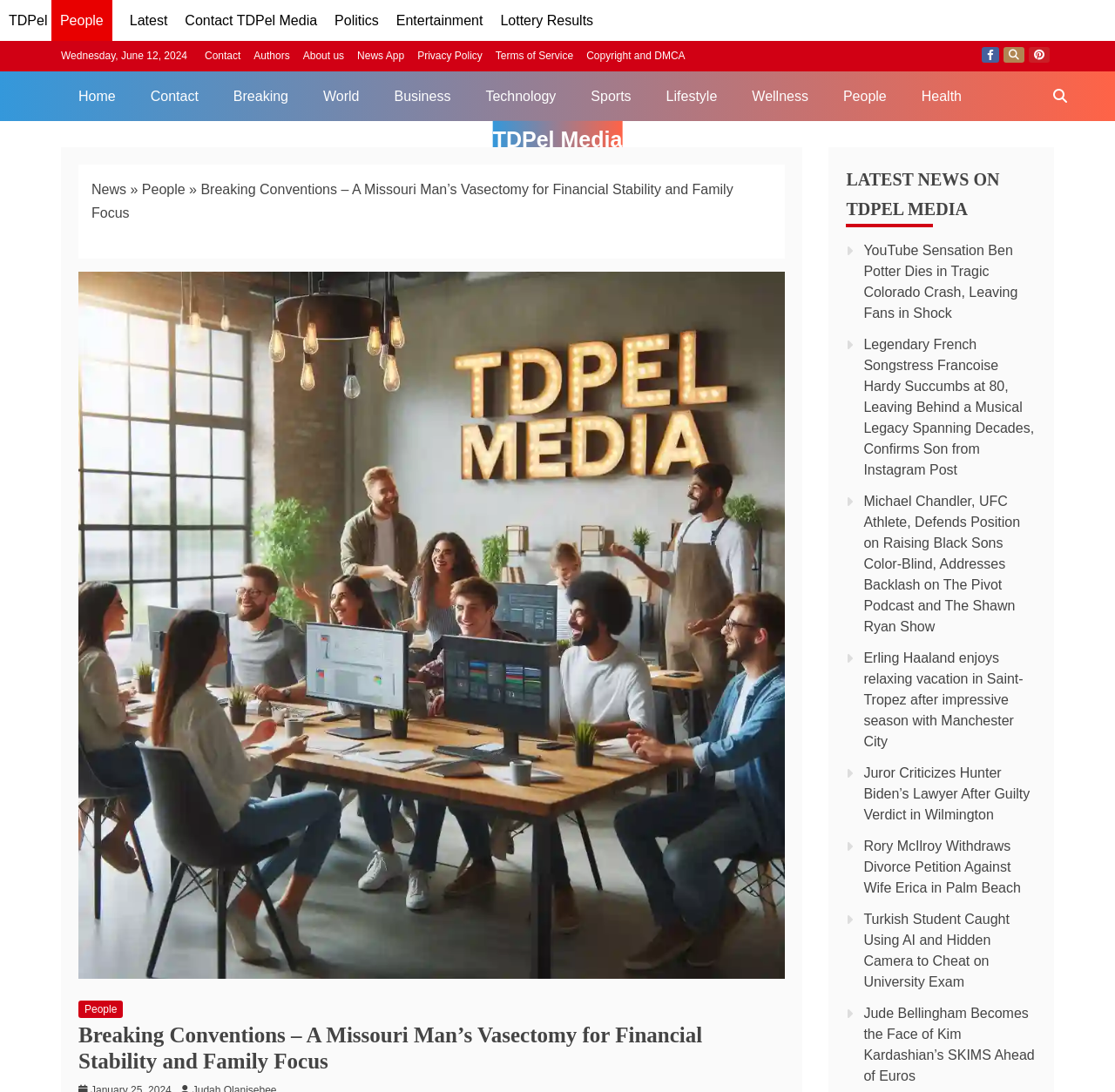Please find and report the primary heading text from the webpage.

Breaking Conventions – A Missouri Man’s Vasectomy for Financial Stability and Family Focus